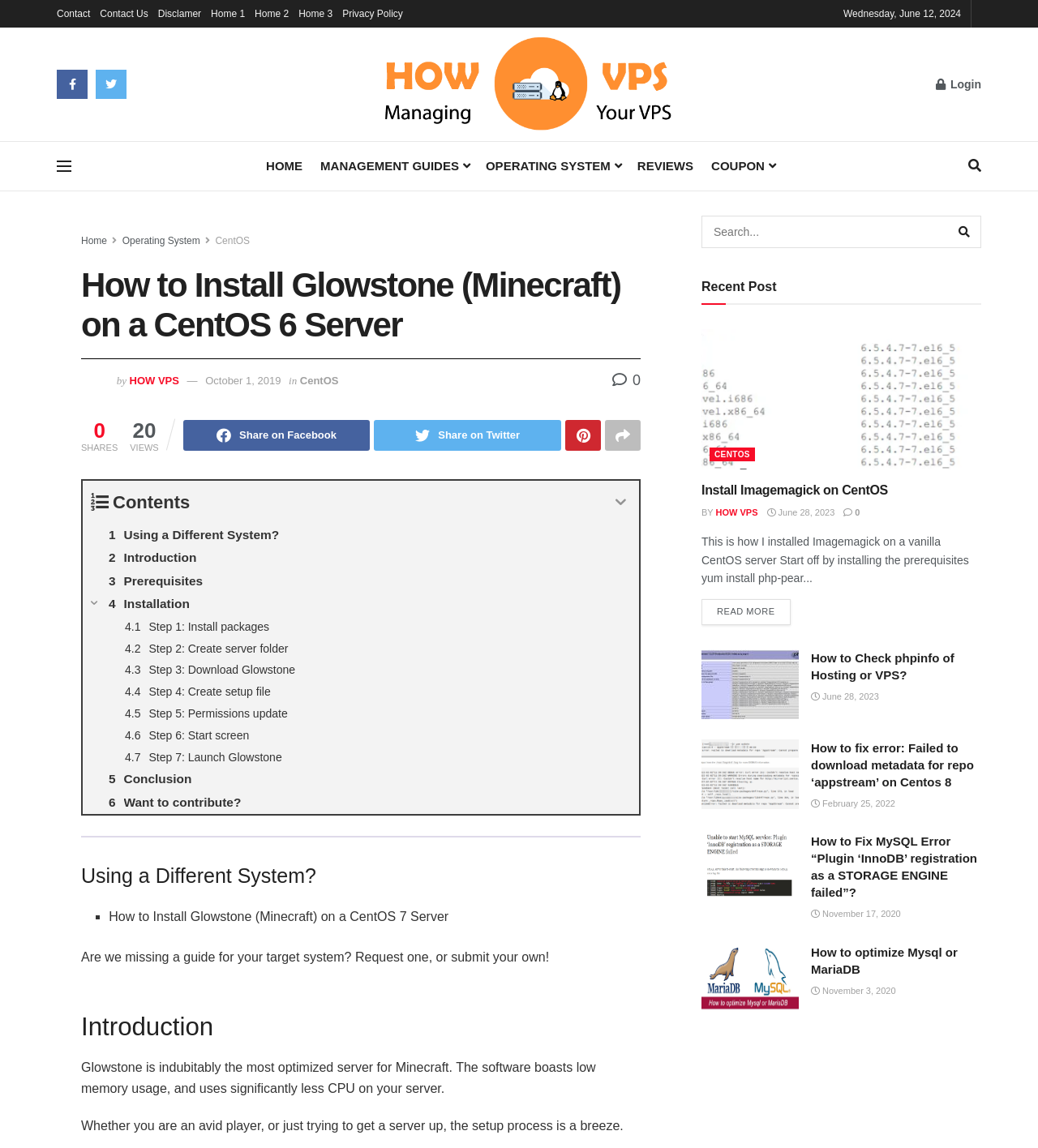Identify the bounding box coordinates of the region that should be clicked to execute the following instruction: "Share on Facebook".

[0.176, 0.366, 0.357, 0.393]